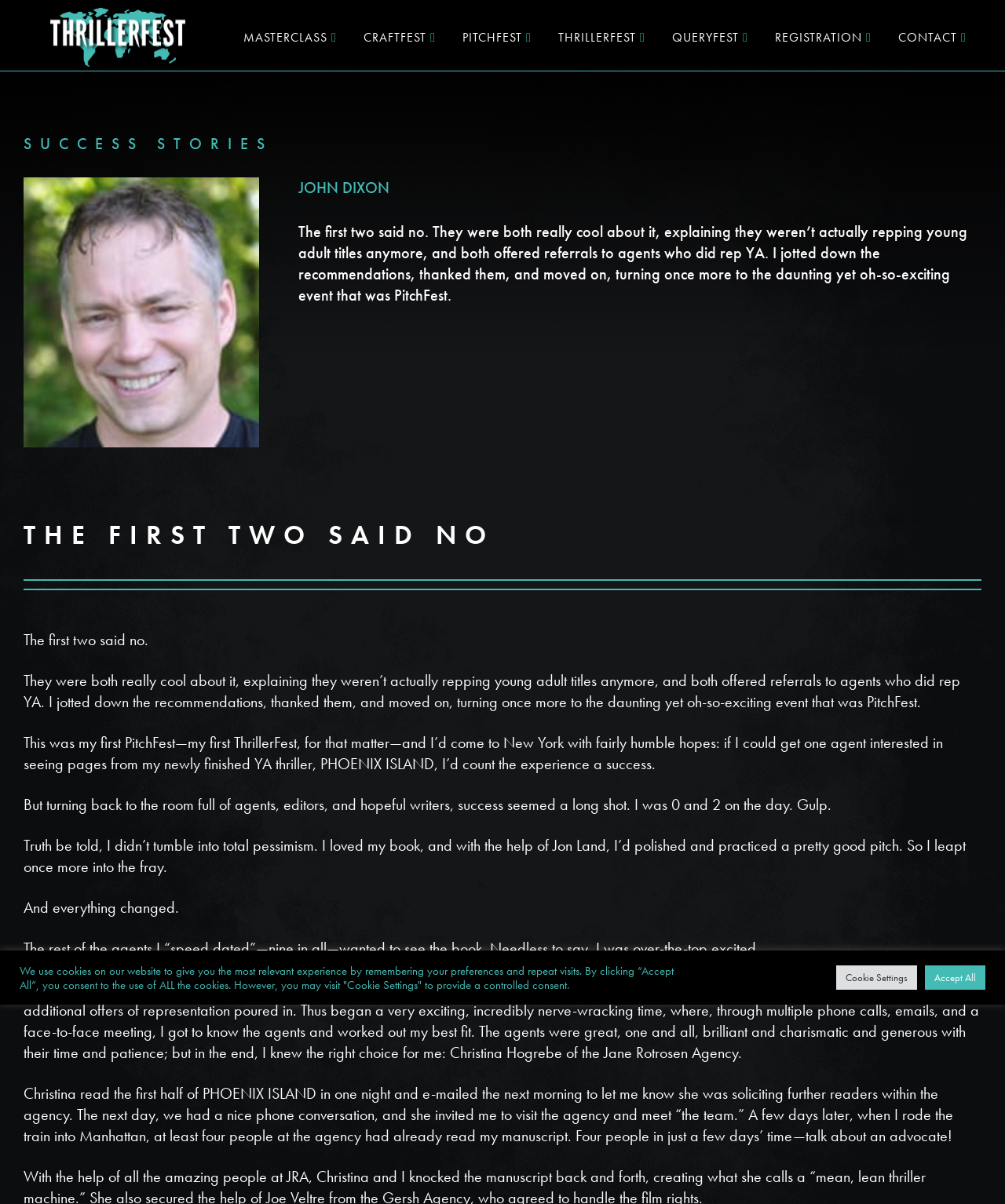What is the name of the book mentioned in the webpage?
Provide a one-word or short-phrase answer based on the image.

PHOENIX ISLAND